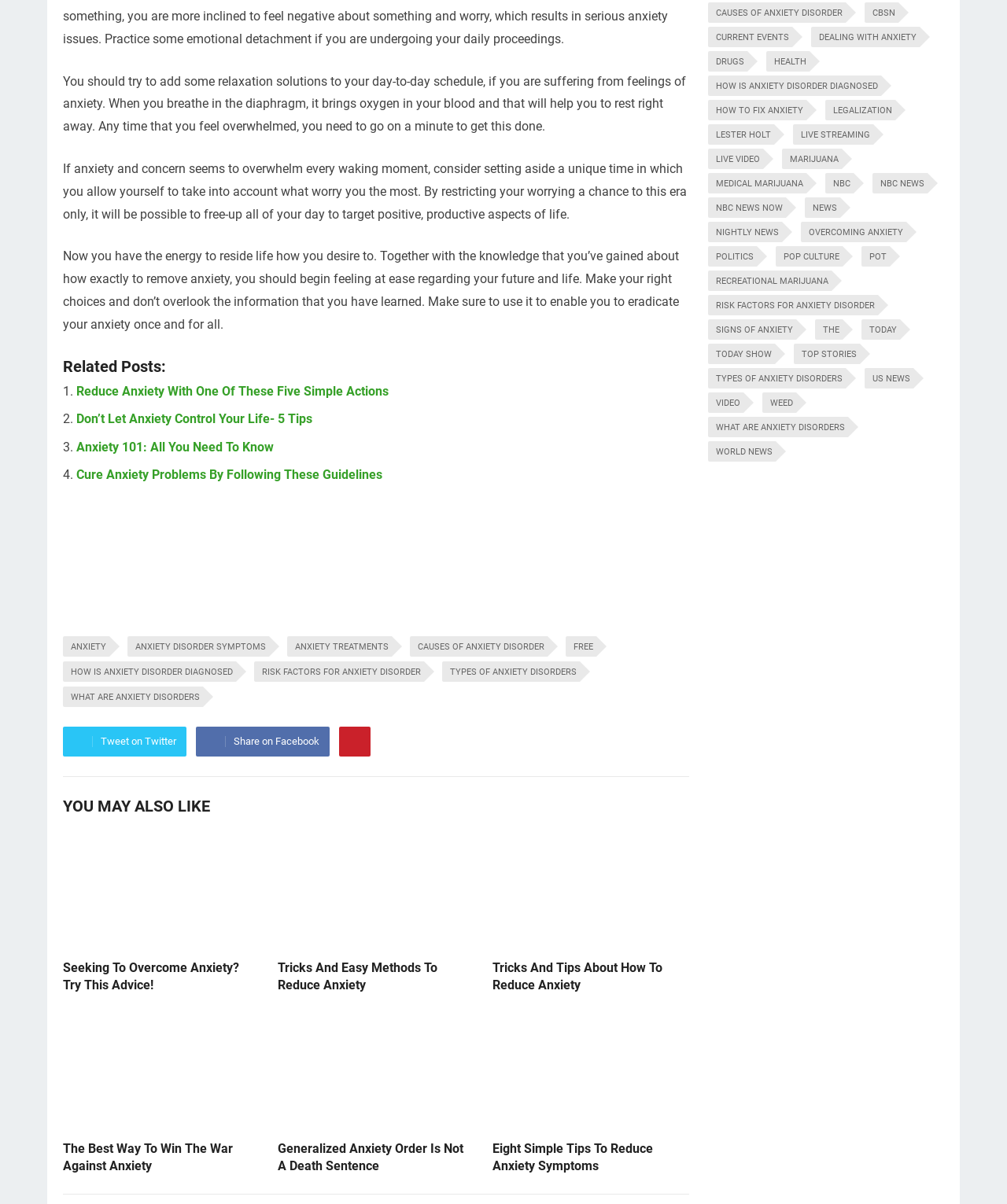What is the topic of the webpage?
Using the image provided, answer with just one word or phrase.

Anxiety